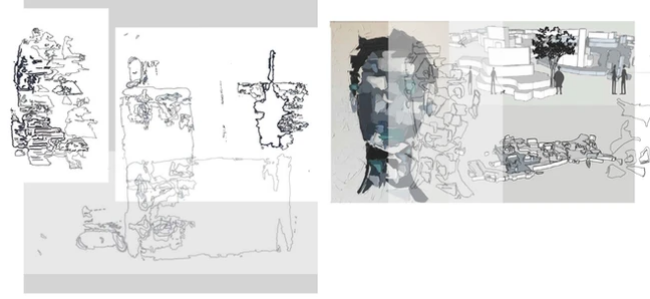Respond with a single word or short phrase to the following question: 
What is the relationship between the left and right sides of the image?

Abstract vs defined depiction